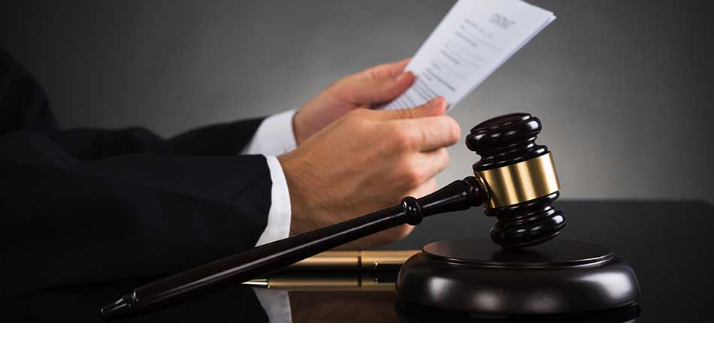Look at the image and answer the question in detail:
What is the judge considering?

The judge, clad in traditional robes, is preparing to consider key arguments that could influence state laws regarding minimum wage and paid sick leave, as referenced in current legislative debates.